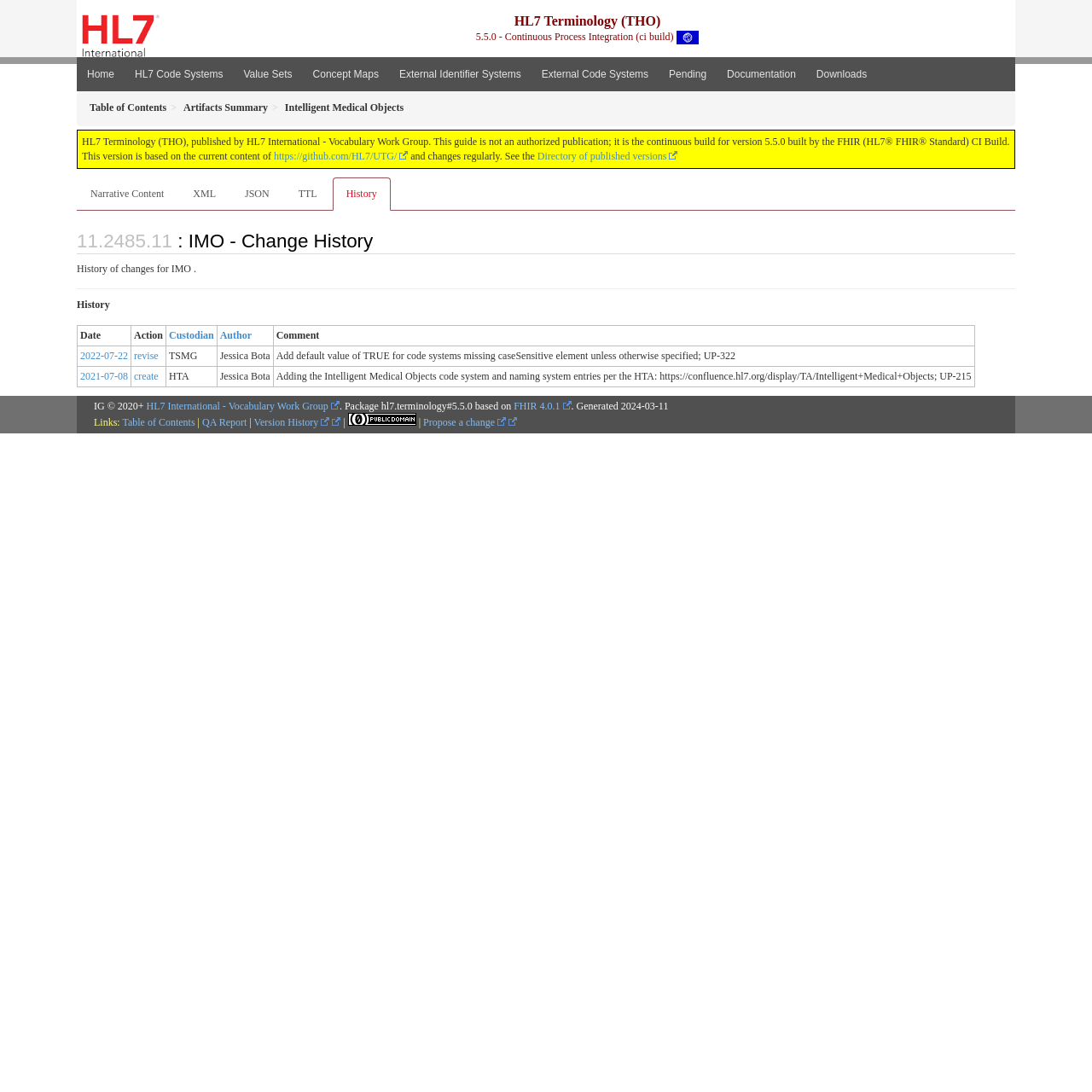Please locate the bounding box coordinates for the element that should be clicked to achieve the following instruction: "Click on 'HOME'". Ensure the coordinates are given as four float numbers between 0 and 1, i.e., [left, top, right, bottom].

None